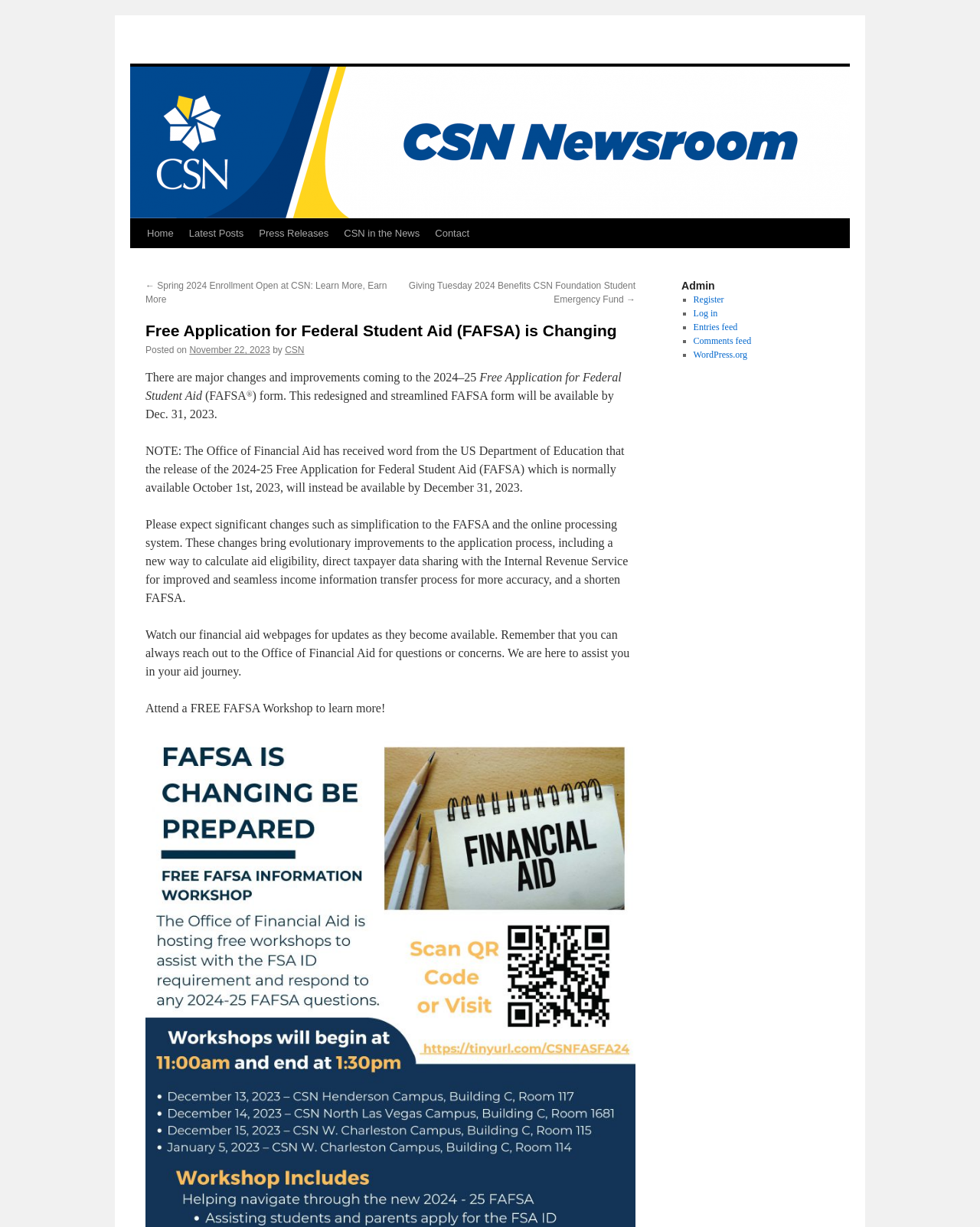Based on the image, provide a detailed response to the question:
What can you do to learn more about the FAFSA?

The webpage suggests attending a FREE FAFSA Workshop to learn more about the changes and improvements coming to the 2024-25 FAFSA form.